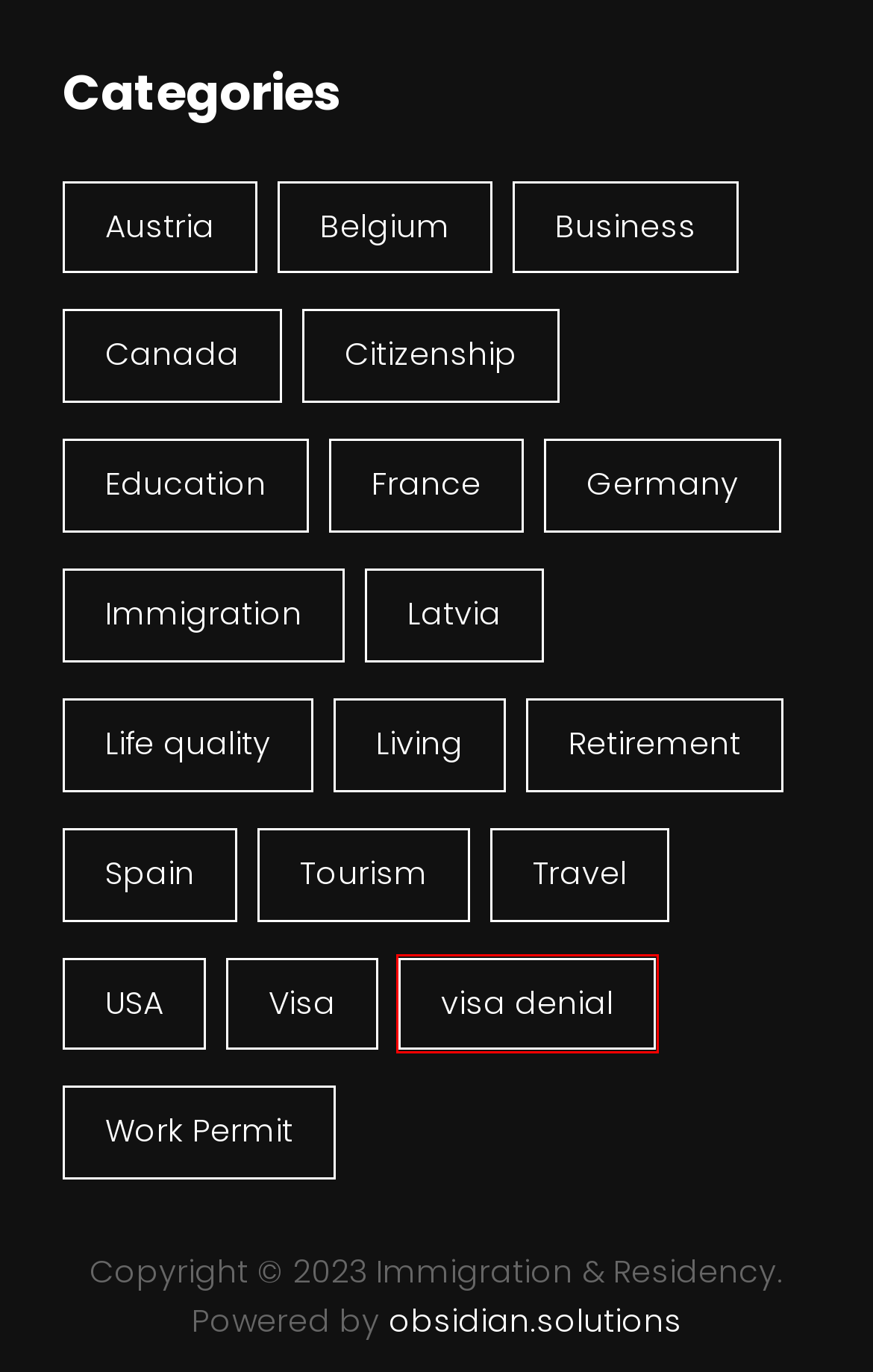Examine the screenshot of the webpage, noting the red bounding box around a UI element. Pick the webpage description that best matches the new page after the element in the red bounding box is clicked. Here are the candidates:
A. Spain Archives - Immigration & Residency
B. Living Archives - Immigration & Residency
C. visa denial Archives - Immigration & Residency
D. Latvia Archives - Immigration & Residency
E. Life quality Archives - Immigration & Residency
F. Marketing & Business - Obsidian Solutions
G. Belgium Archives - Immigration & Residency
H. Austria Archives - Immigration & Residency

C